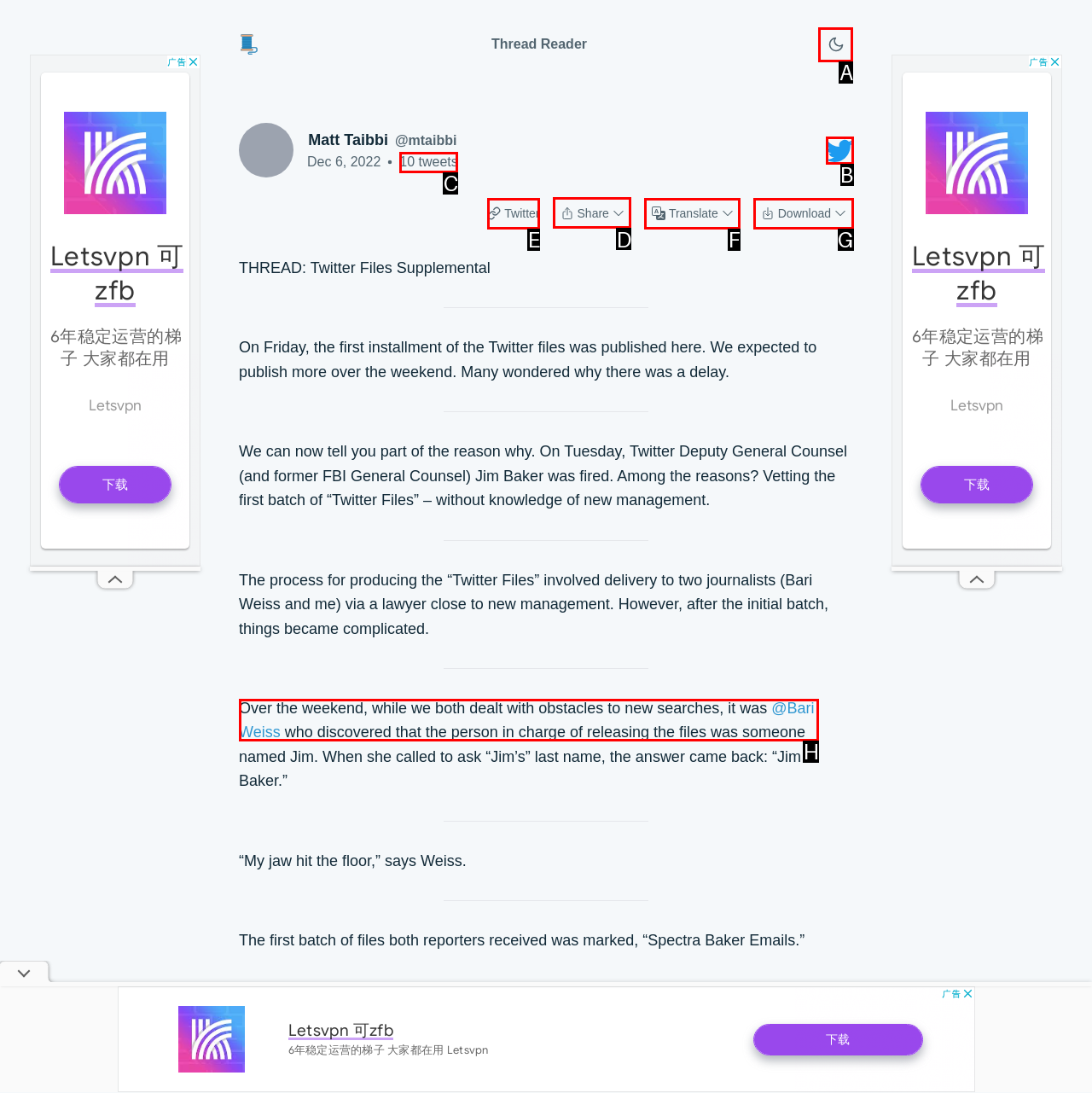Identify the letter of the correct UI element to fulfill the task: Share this thread from the given options in the screenshot.

D